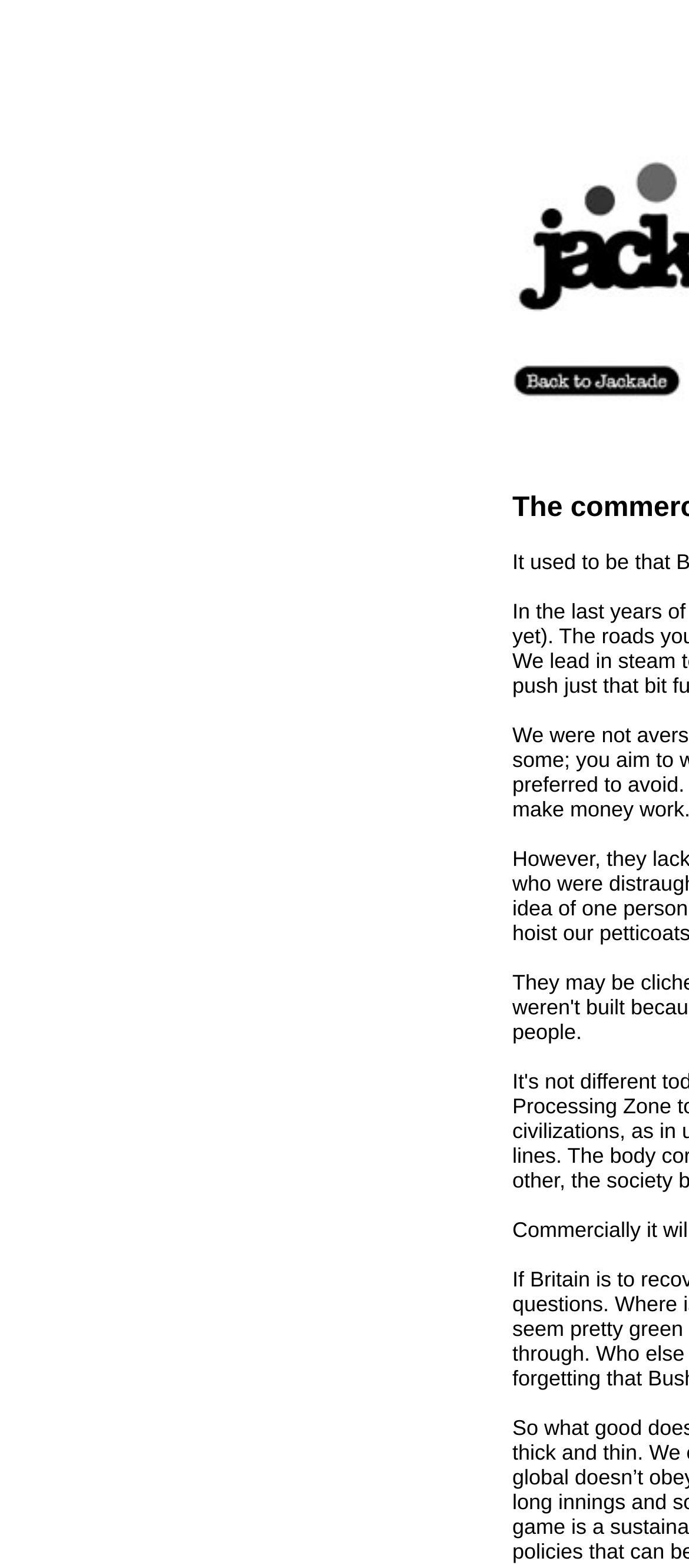How many links are there in the middle cell?
From the screenshot, provide a brief answer in one word or phrase.

Two